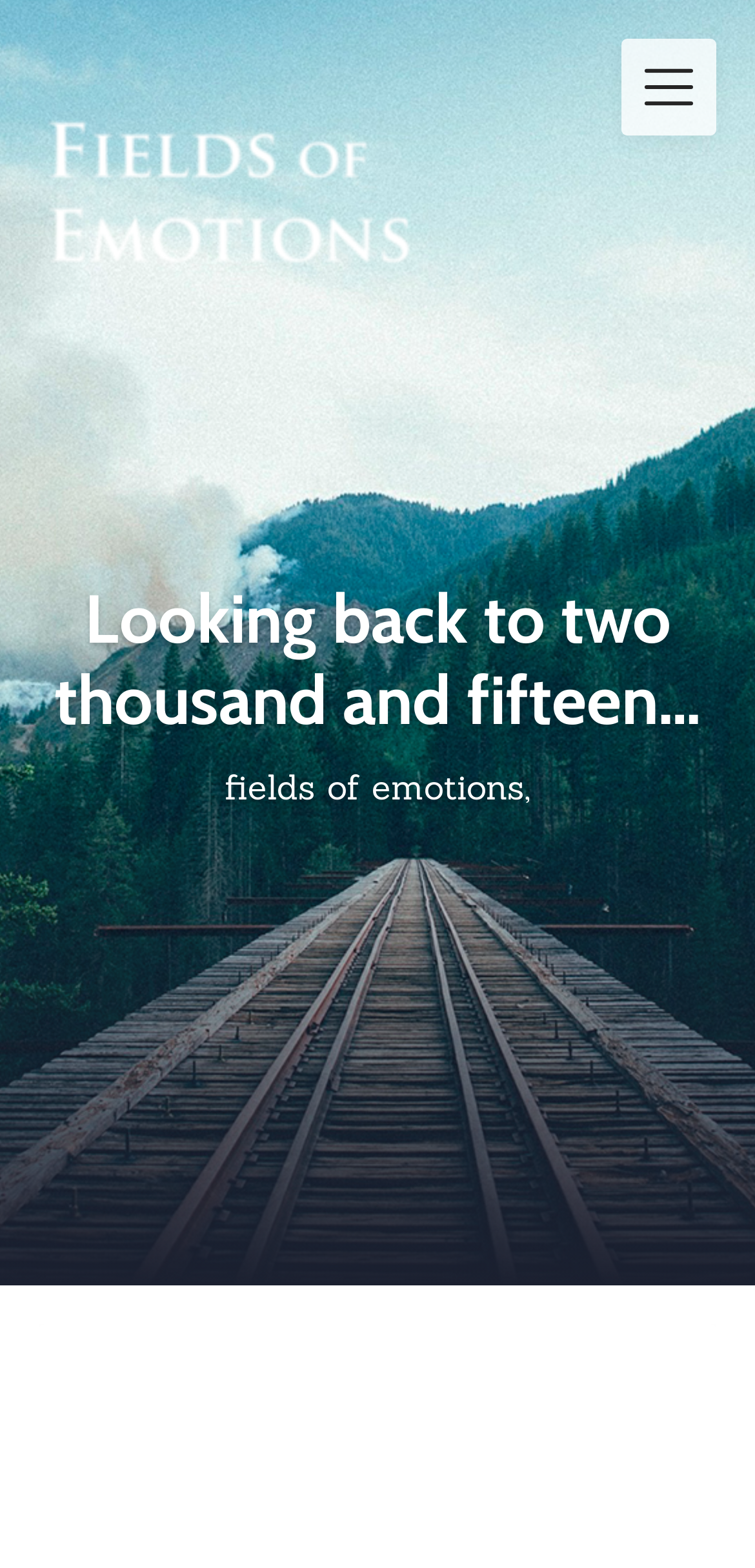Extract the main title from the webpage and generate its text.

Looking back to two thousand and fifteen…